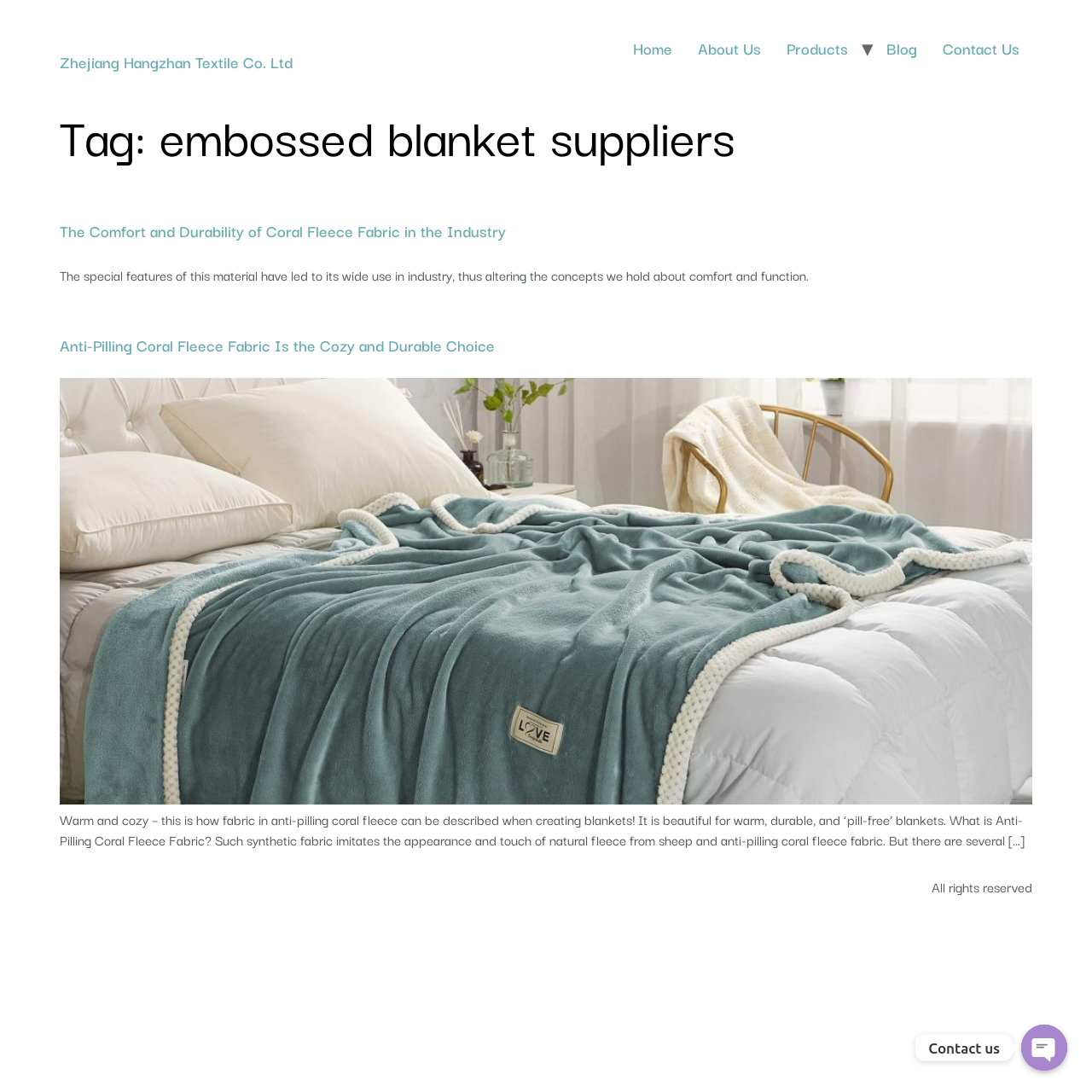Please indicate the bounding box coordinates of the element's region to be clicked to achieve the instruction: "view products". Provide the coordinates as four float numbers between 0 and 1, i.e., [left, top, right, bottom].

[0.709, 0.028, 0.788, 0.059]